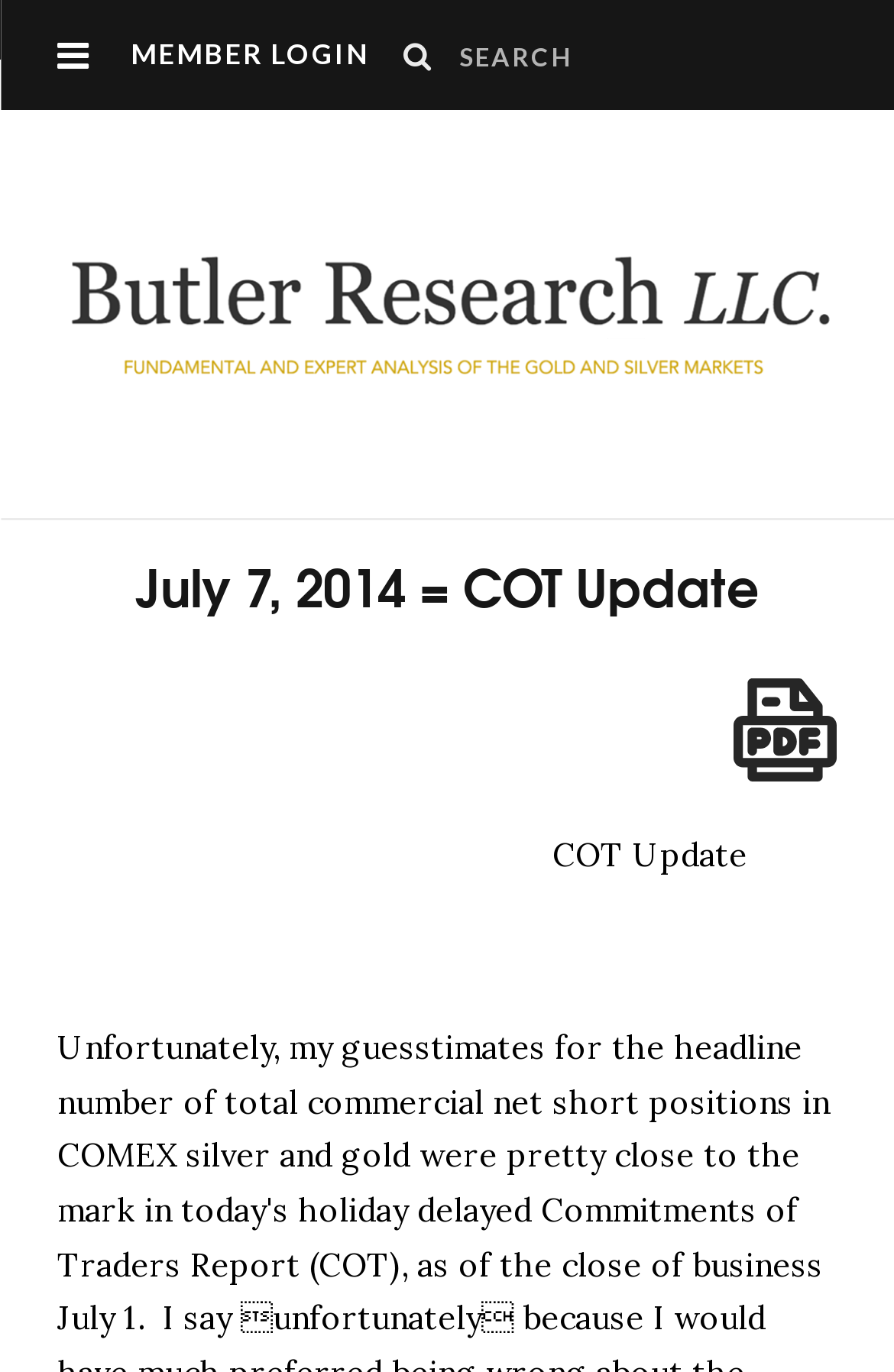Find the main header of the webpage and produce its text content.

July 7, 2014 = COT Update